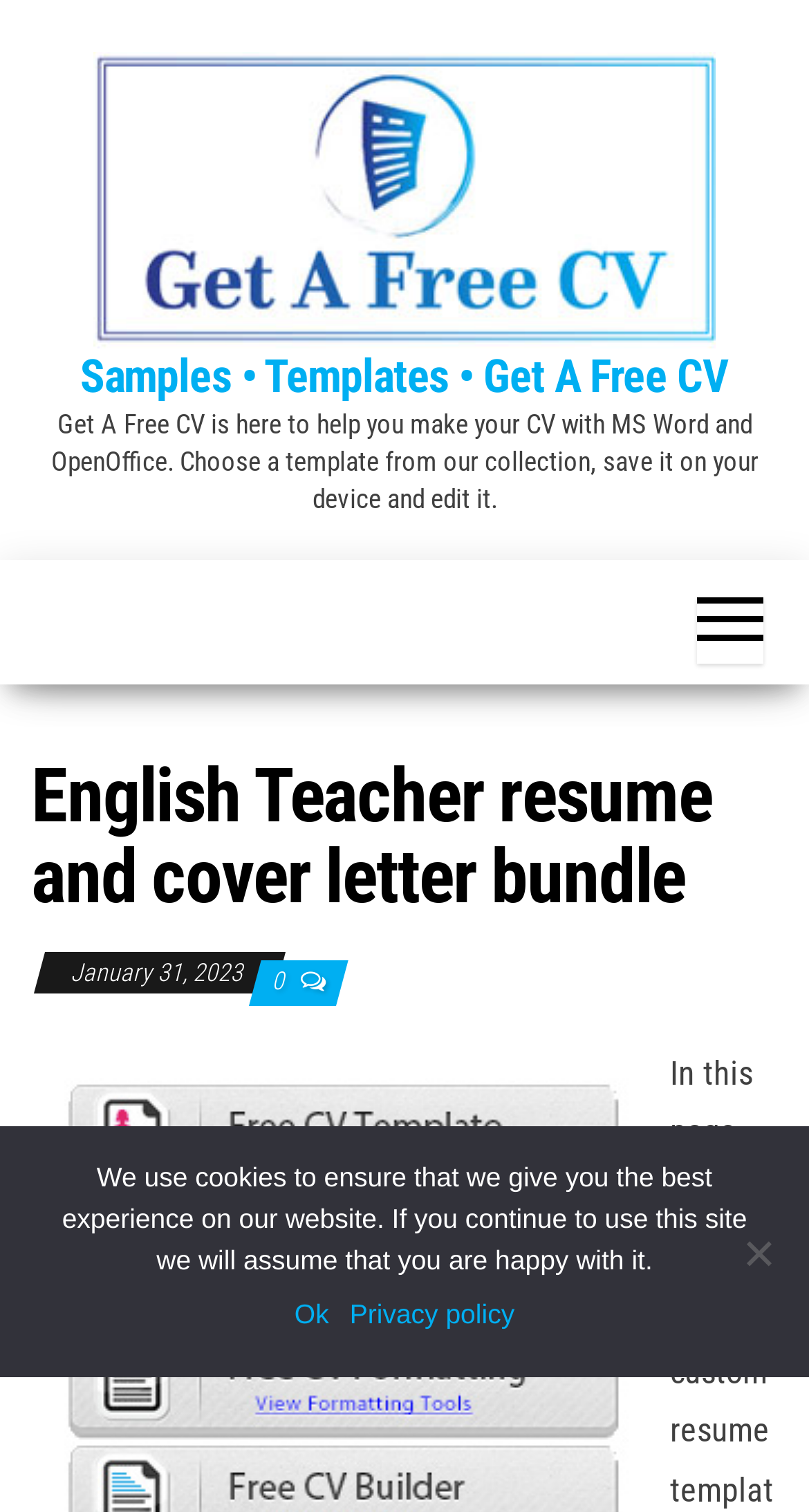Give a detailed account of the webpage, highlighting key information.

This webpage presents a custom resume template for an English teacher, along with a matching cover letter. At the top left, there is a logo of "Get A Free CV" with a link to it. Next to the logo, there is a navigation link "Samples • Templates • Get A Free CV". Below these elements, there is a brief introduction to "Get A Free CV", stating that it helps users create their CV with MS Word and OpenOffice.

On the right side of the page, there is a prominent button with a heading "English Teacher resume and cover letter bundle" above it. The heading is accompanied by a date "January 31, 2023" and a link with the text "0". Below the button, there is another link with no text.

At the bottom of the page, there is a cookie notice dialog with a message explaining the use of cookies on the website. The dialog has three links: "Ok", "Privacy policy", and a generic "No" element.